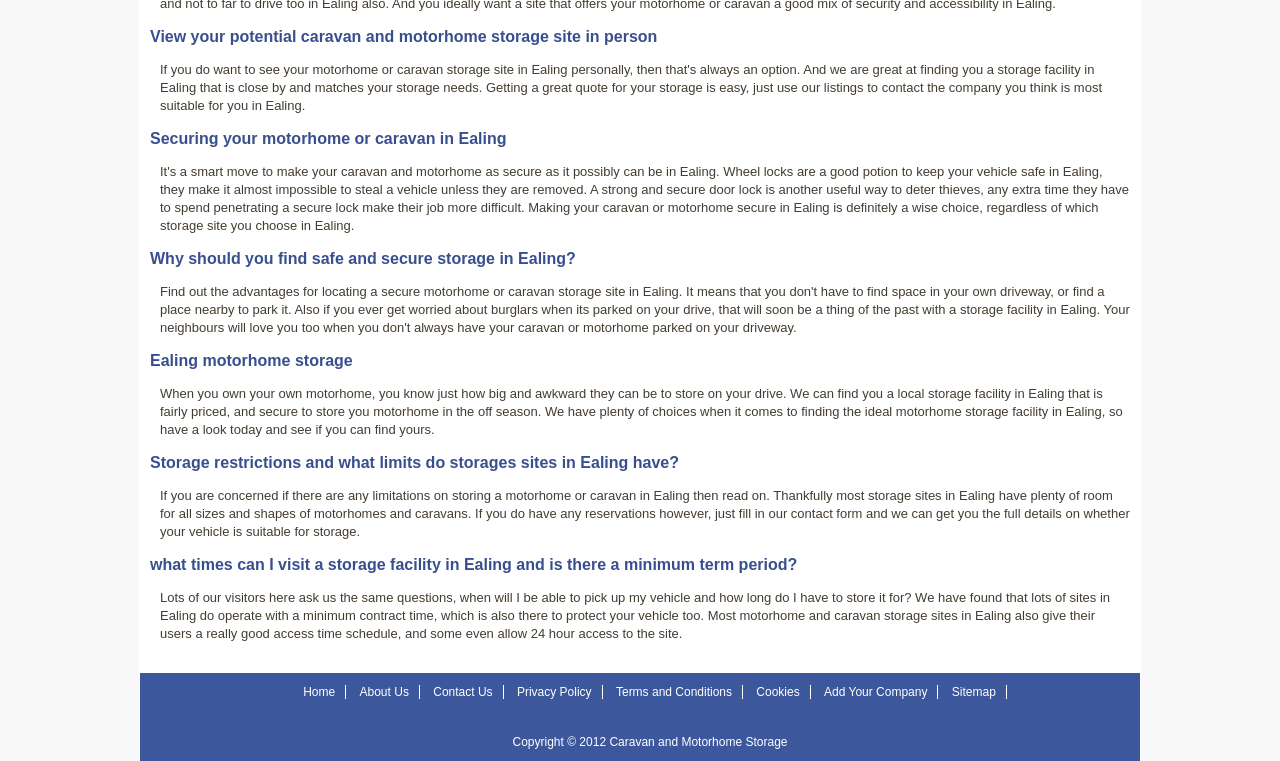Find and indicate the bounding box coordinates of the region you should select to follow the given instruction: "Go to 'Sitemap'".

[0.744, 0.9, 0.778, 0.919]